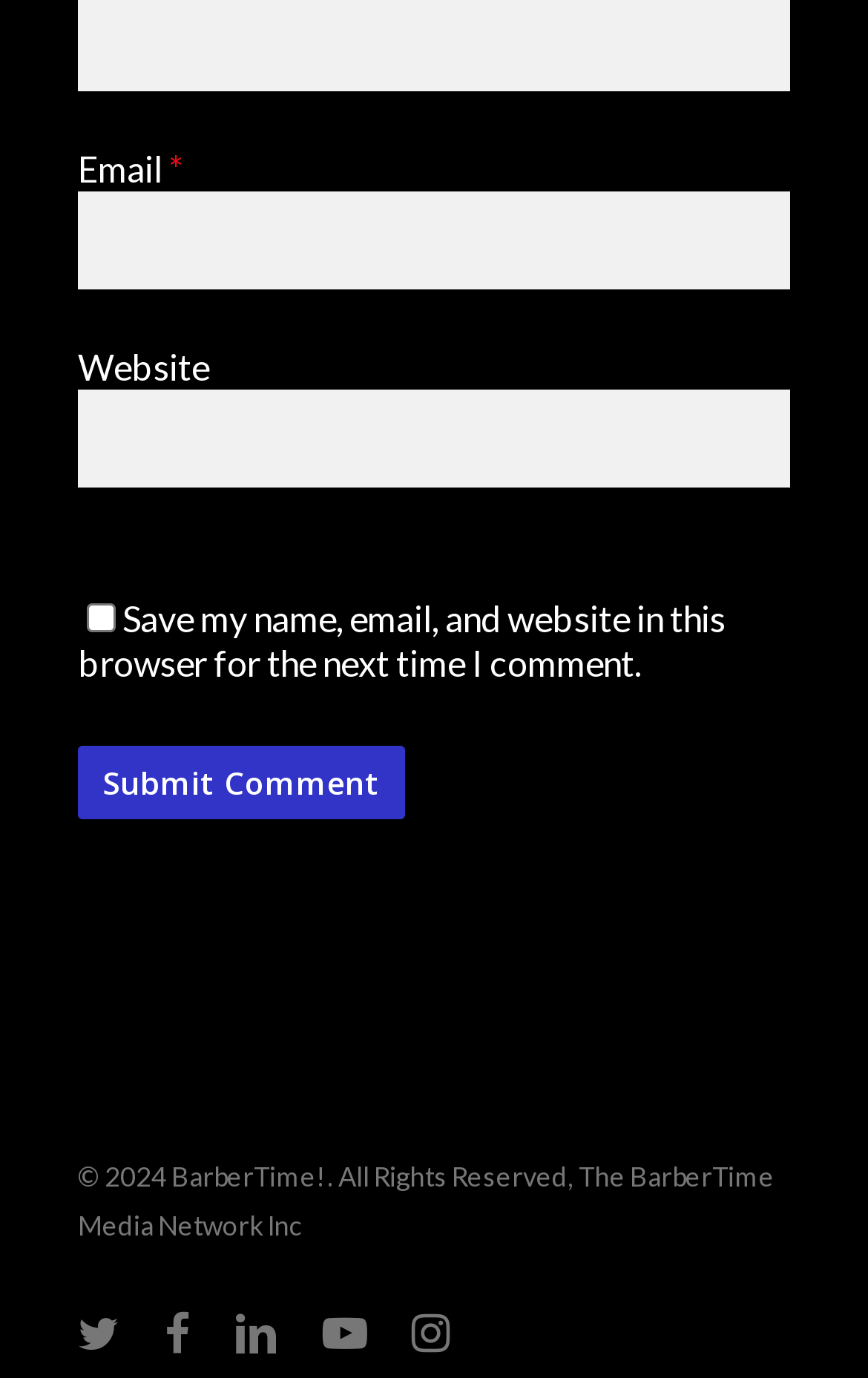Determine the bounding box for the HTML element described here: "instagram". The coordinates should be given as [left, top, right, bottom] with each number being a float between 0 and 1.

[0.474, 0.948, 0.518, 0.987]